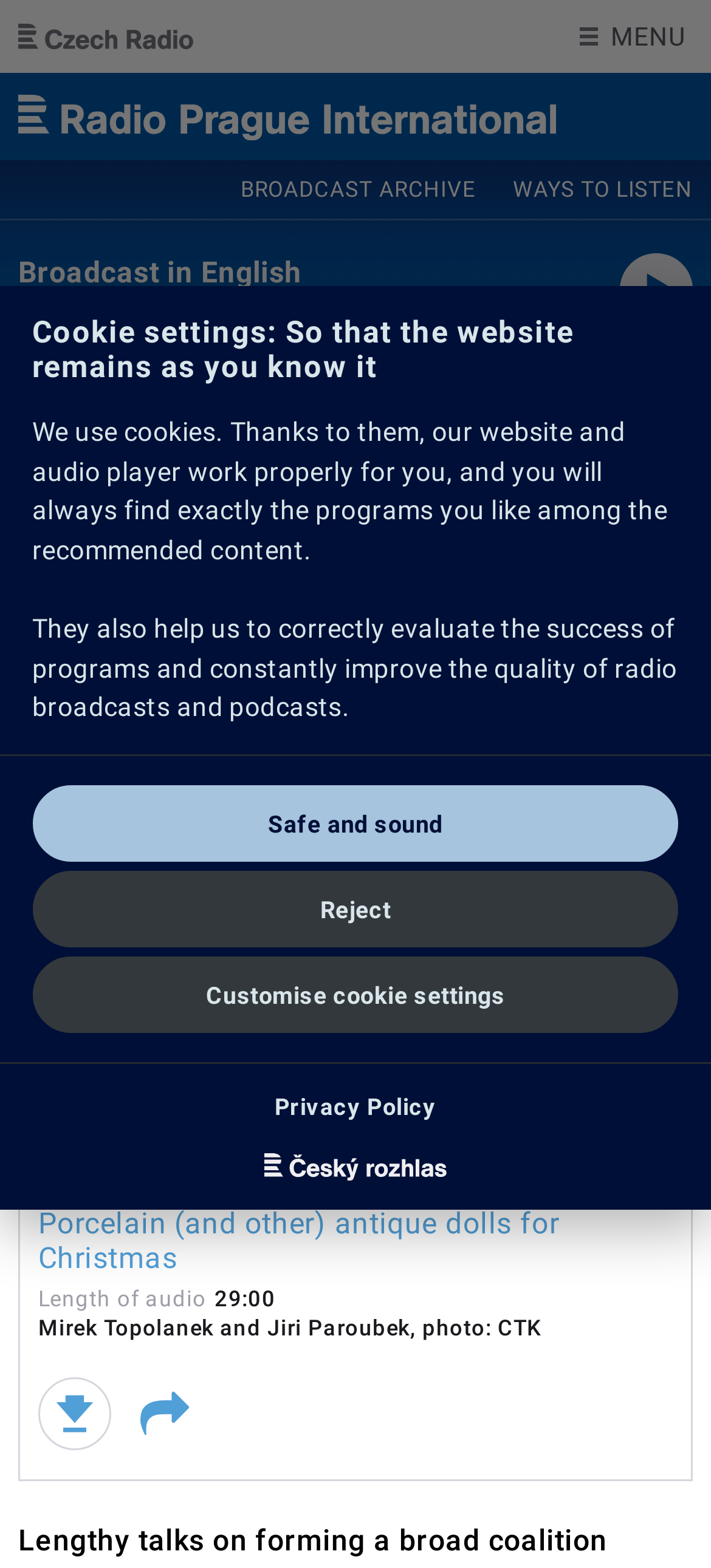Identify the bounding box of the UI component described as: "РУ".

[0.807, 0.288, 0.871, 0.315]